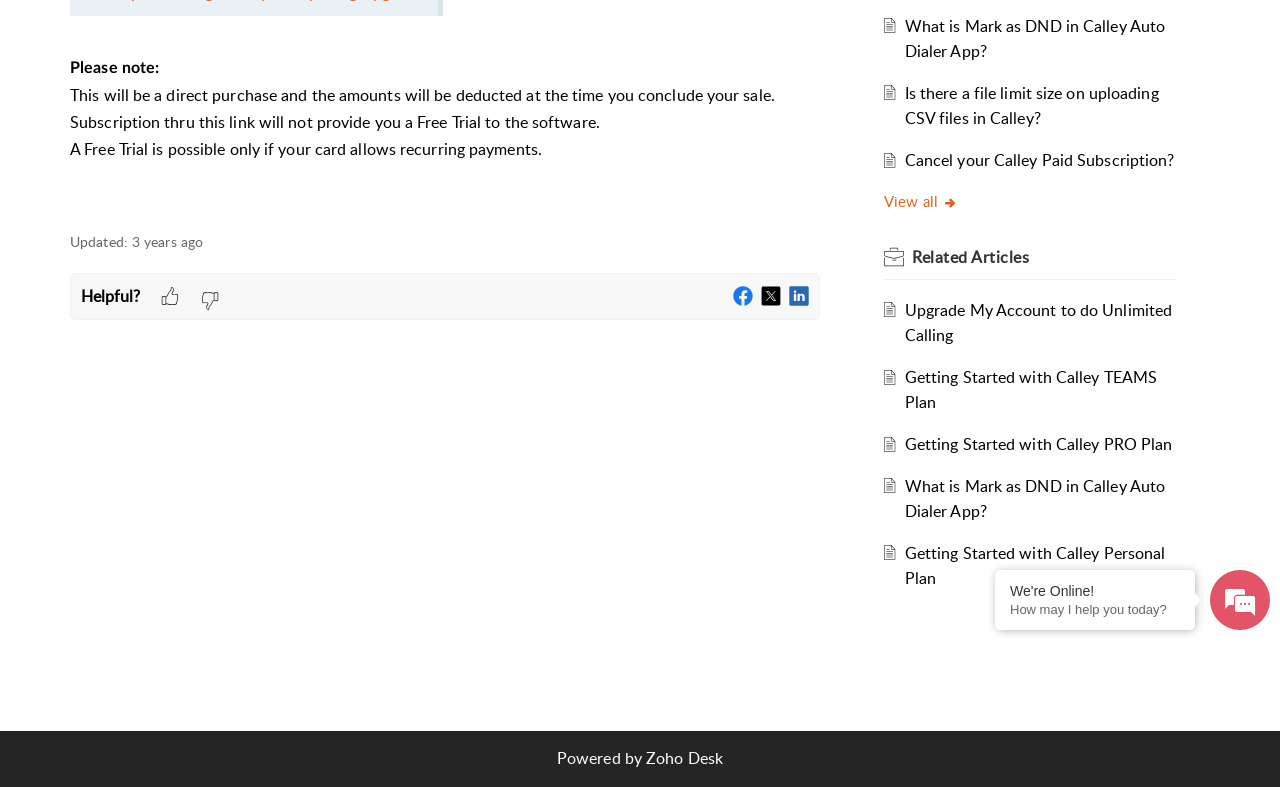For the element described, predict the bounding box coordinates as (top-left x, top-left y, bottom-right x, bottom-right y). All values should be between 0 and 1. Element description: title="Twitter"

[0.595, 0.362, 0.61, 0.389]